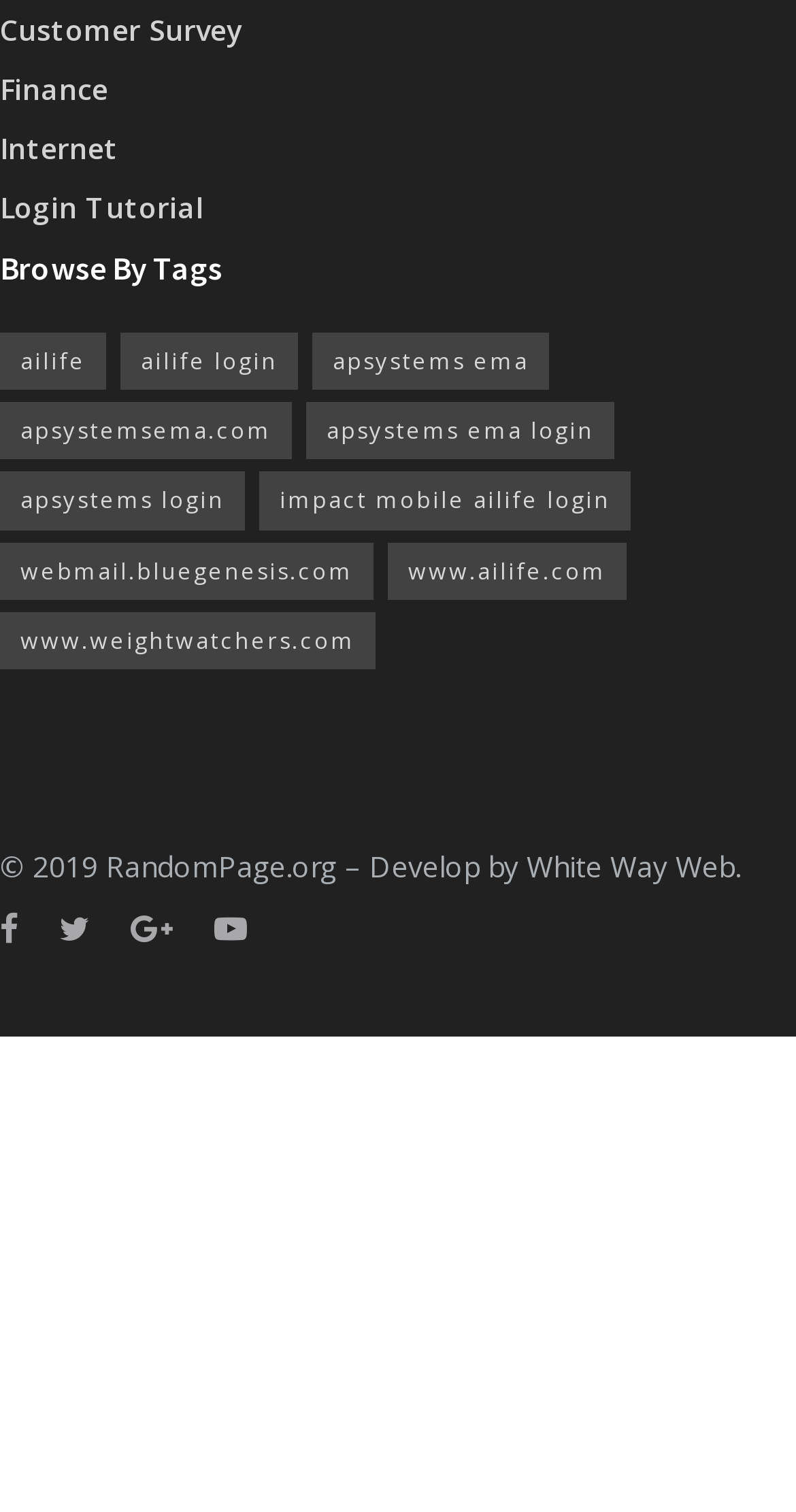Identify the bounding box coordinates of the section to be clicked to complete the task described by the following instruction: "Access ailife login". The coordinates should be four float numbers between 0 and 1, formatted as [left, top, right, bottom].

[0.151, 0.219, 0.374, 0.258]